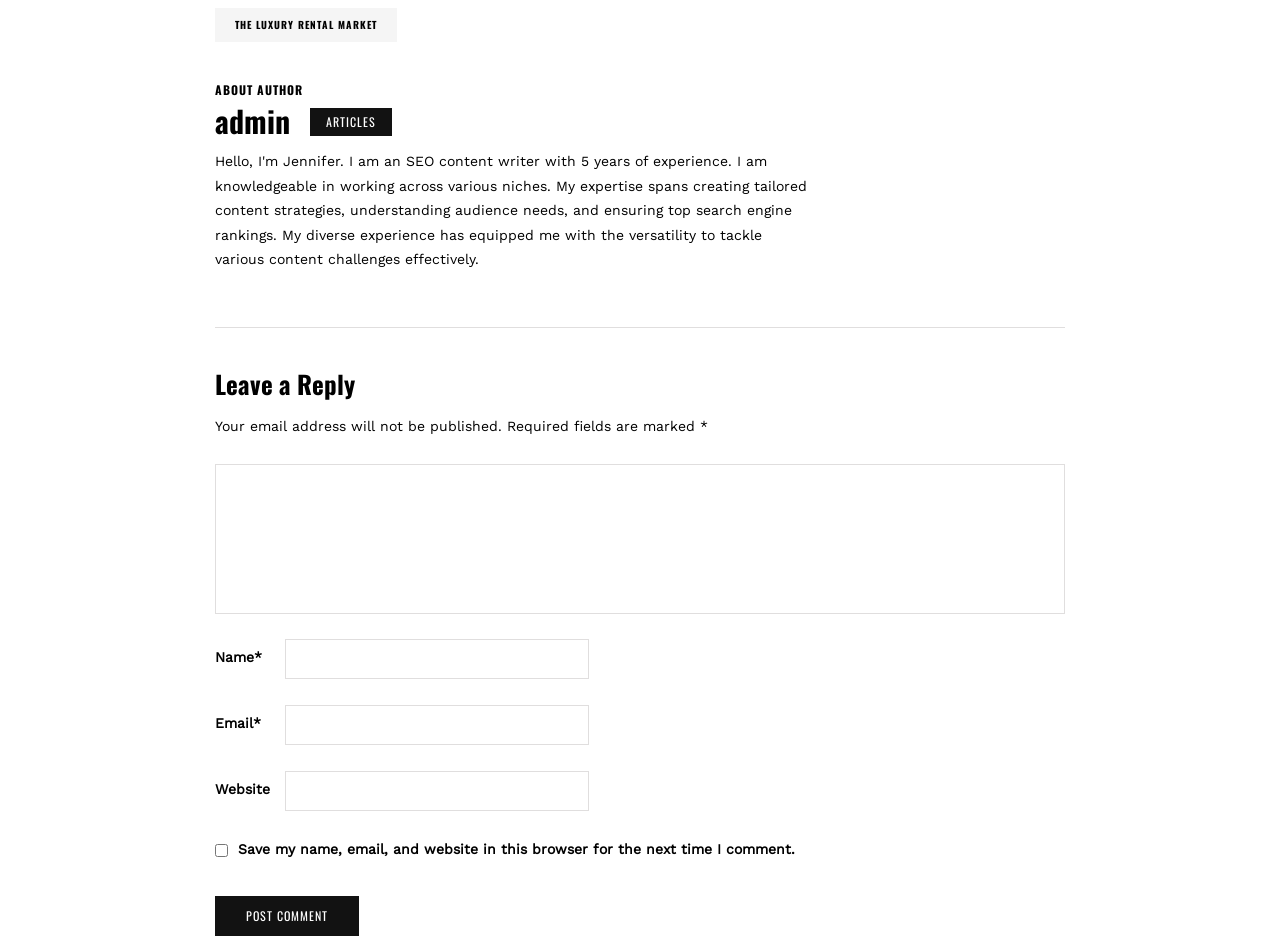Find and specify the bounding box coordinates that correspond to the clickable region for the instruction: "Click on the link to view the luxury rental market".

[0.168, 0.008, 0.31, 0.044]